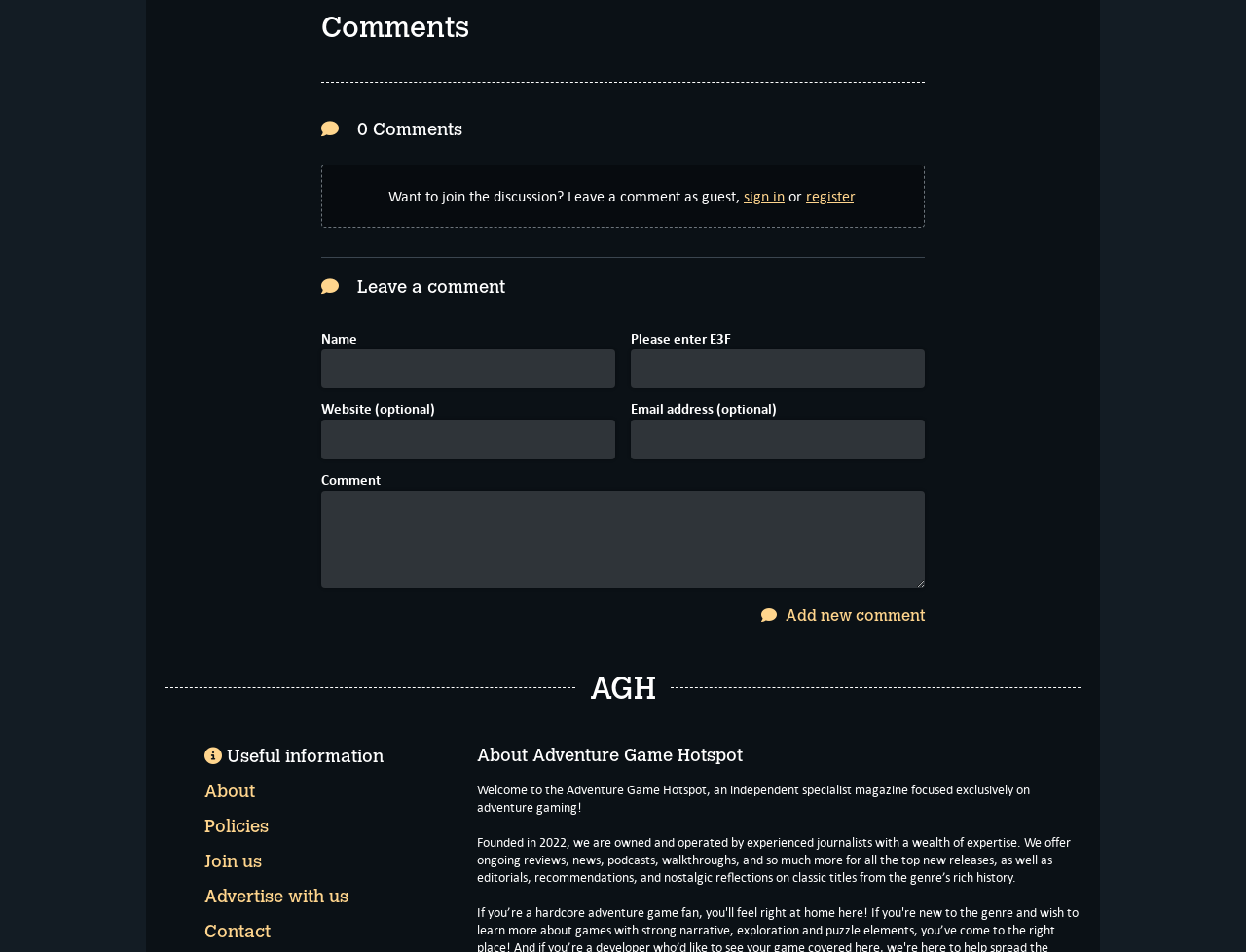Pinpoint the bounding box coordinates of the clickable element needed to complete the instruction: "Register". The coordinates should be provided as four float numbers between 0 and 1: [left, top, right, bottom].

[0.647, 0.196, 0.685, 0.216]